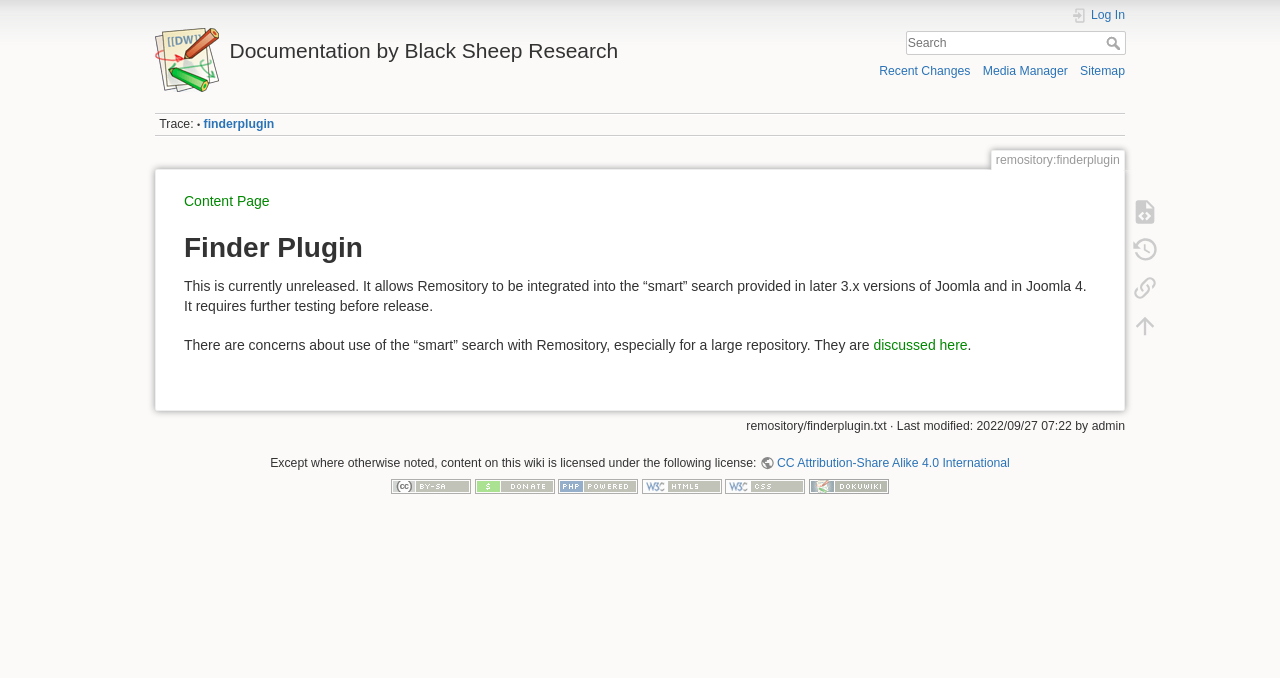Given the webpage screenshot, identify the bounding box of the UI element that matches this description: "Documentation by Black Sheep Research".

[0.121, 0.041, 0.492, 0.093]